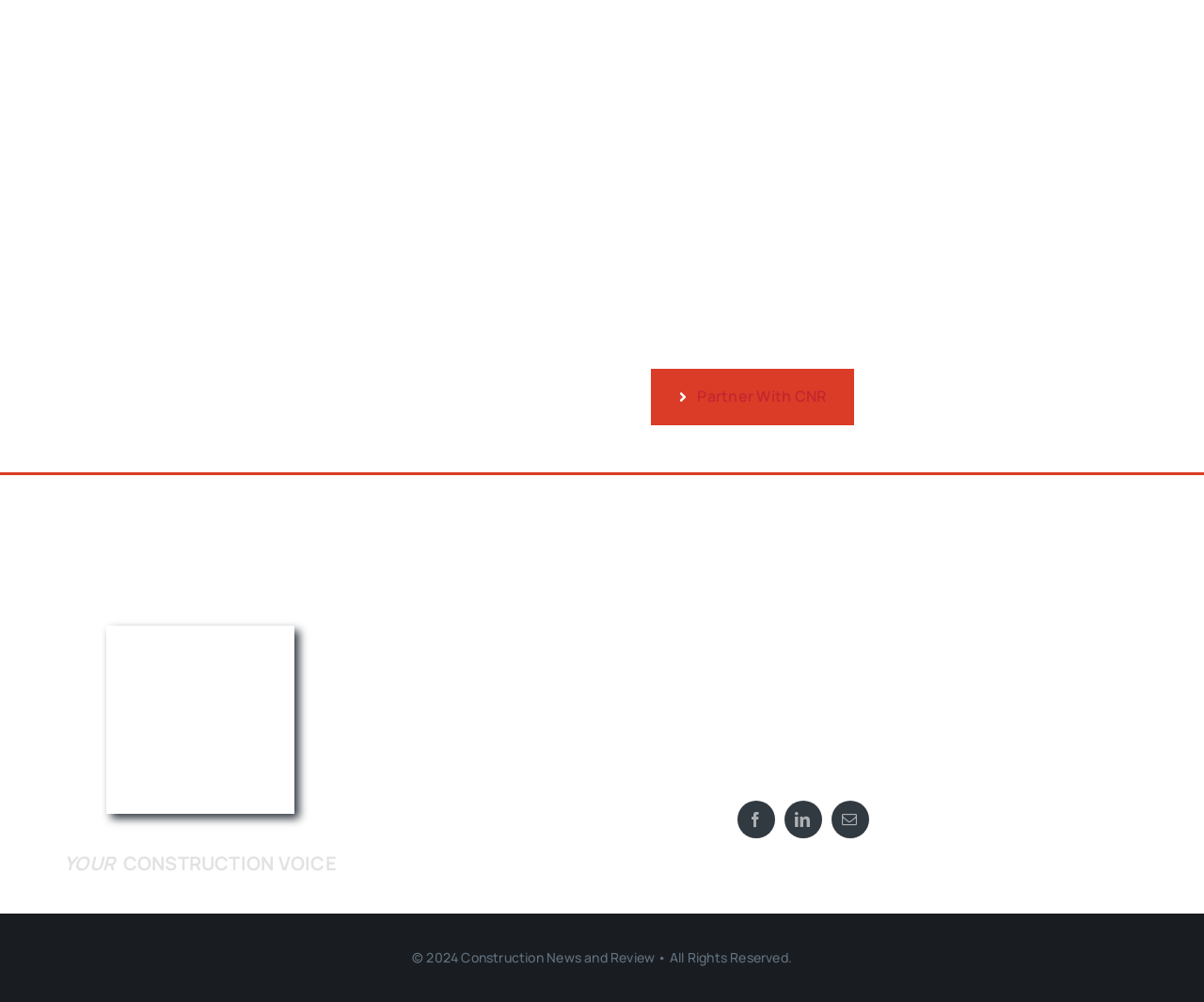Please locate the clickable area by providing the bounding box coordinates to follow this instruction: "Follow the 'facebook' link".

[0.612, 0.799, 0.643, 0.836]